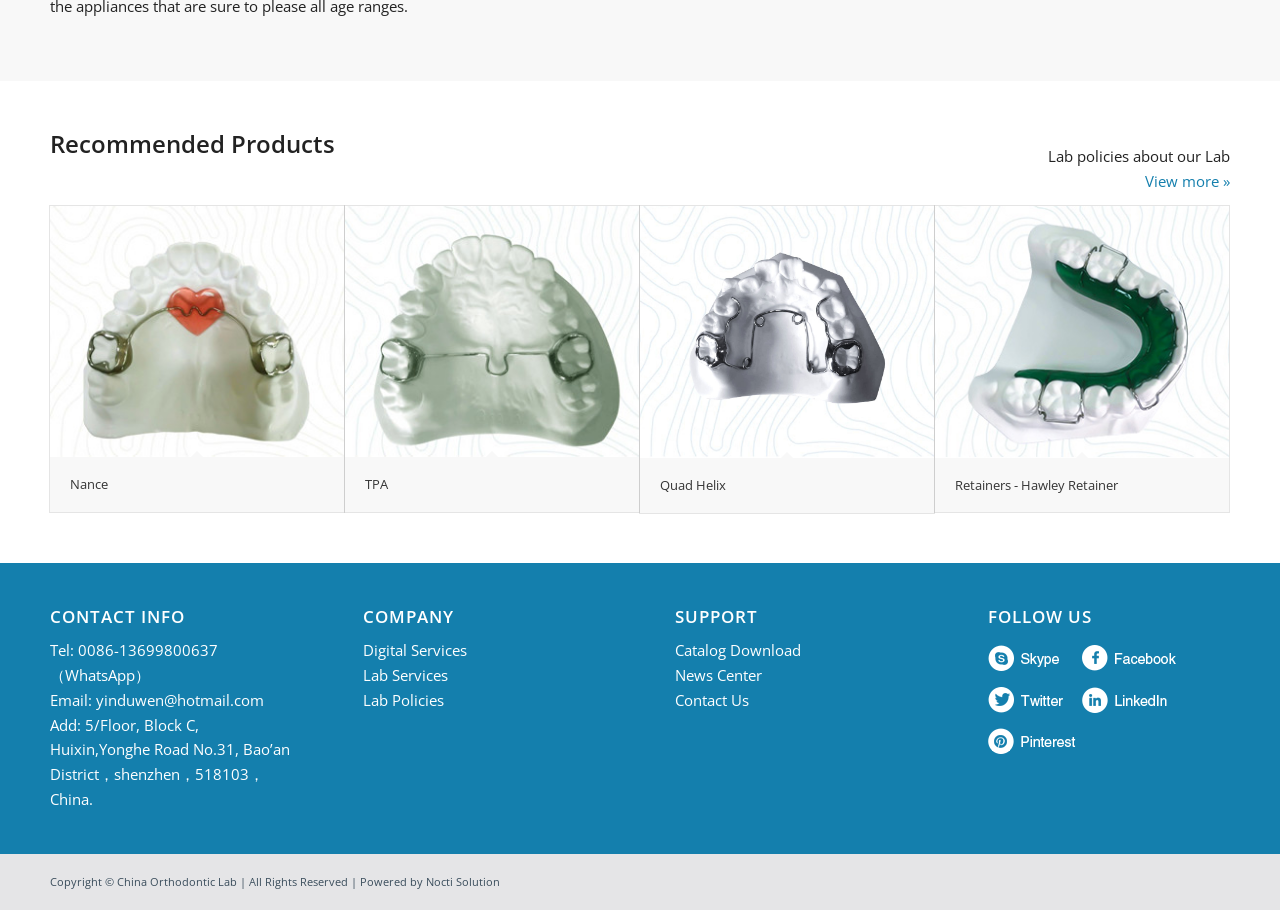Use a single word or phrase to answer the question: 
What is the title of the recommended products section?

Recommended Products